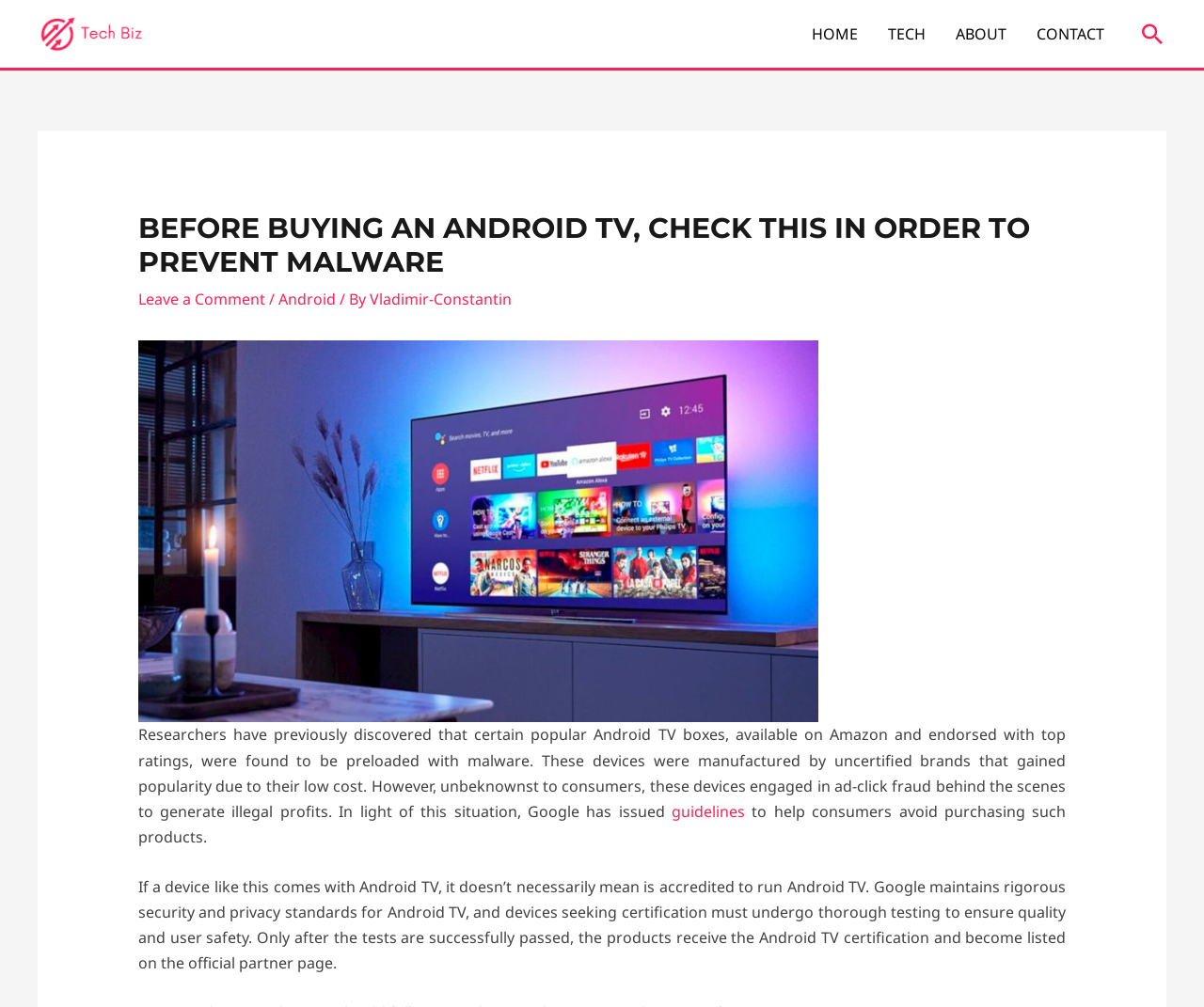Identify the bounding box coordinates for the UI element described by the following text: "HOME". Provide the coordinates as four float numbers between 0 and 1, in the format [left, top, right, bottom].

None